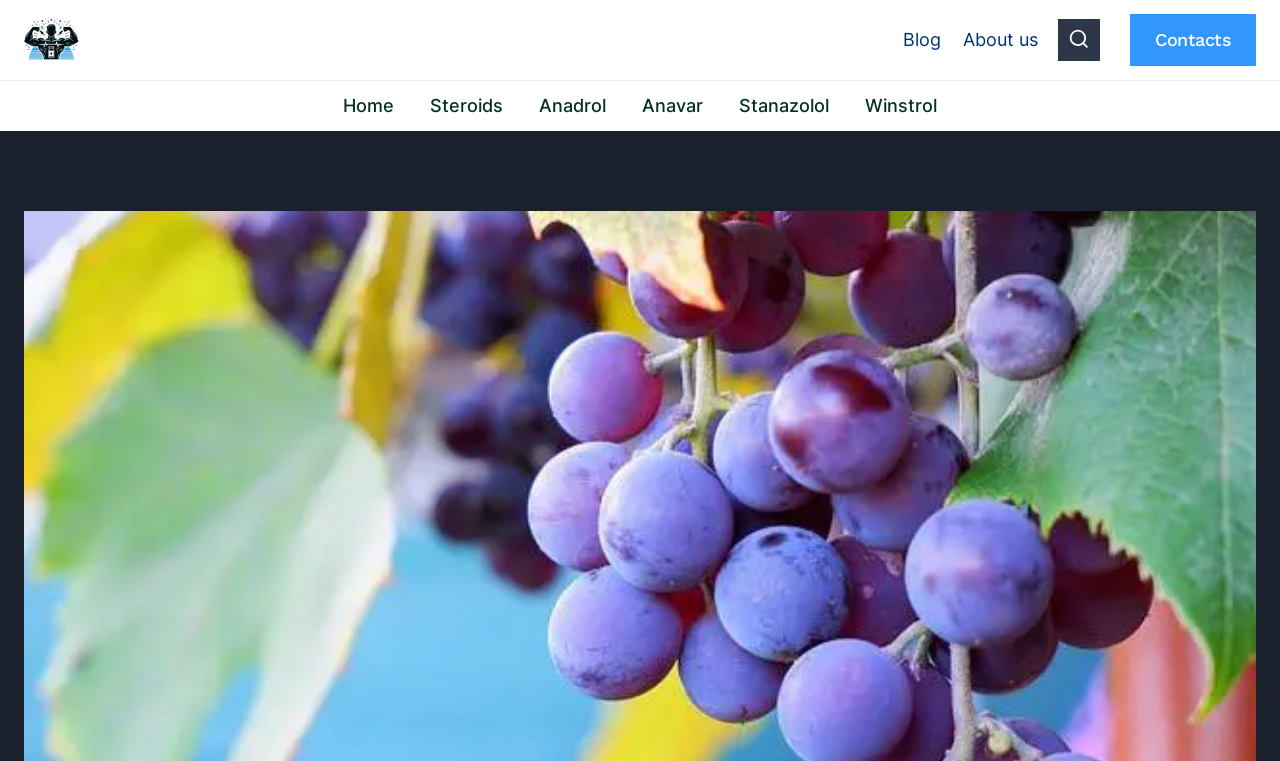What are the other steroids mentioned on the webpage?
Please respond to the question thoroughly and include all relevant details.

The webpage mentions other steroids, namely Anadrol, Anavar, and Stanazolol, which are listed as links in the primary navigation section, along with Winstrol.